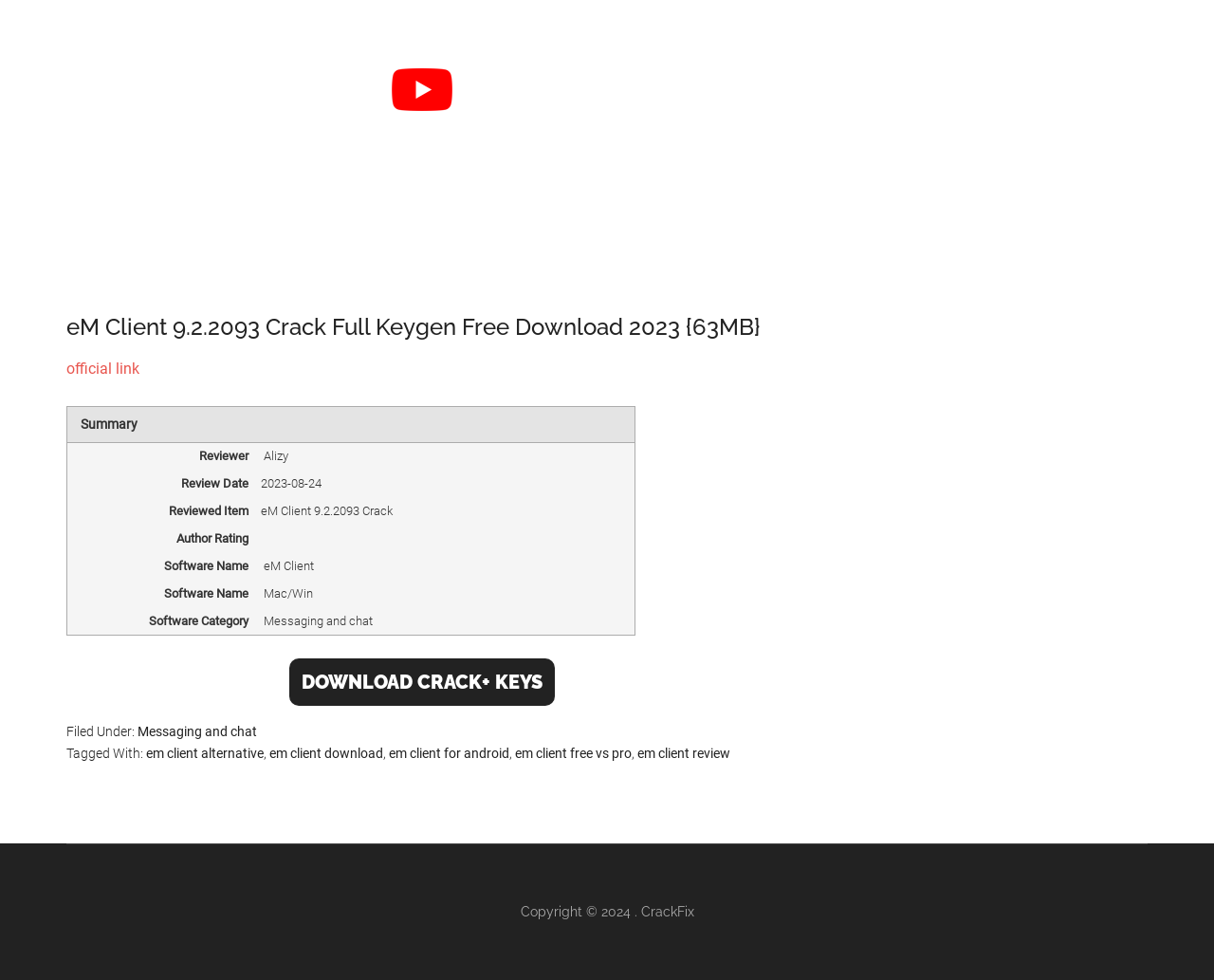Please find the bounding box coordinates (top-left x, top-left y, bottom-right x, bottom-right y) in the screenshot for the UI element described as follows: CrackFix

[0.528, 0.923, 0.571, 0.938]